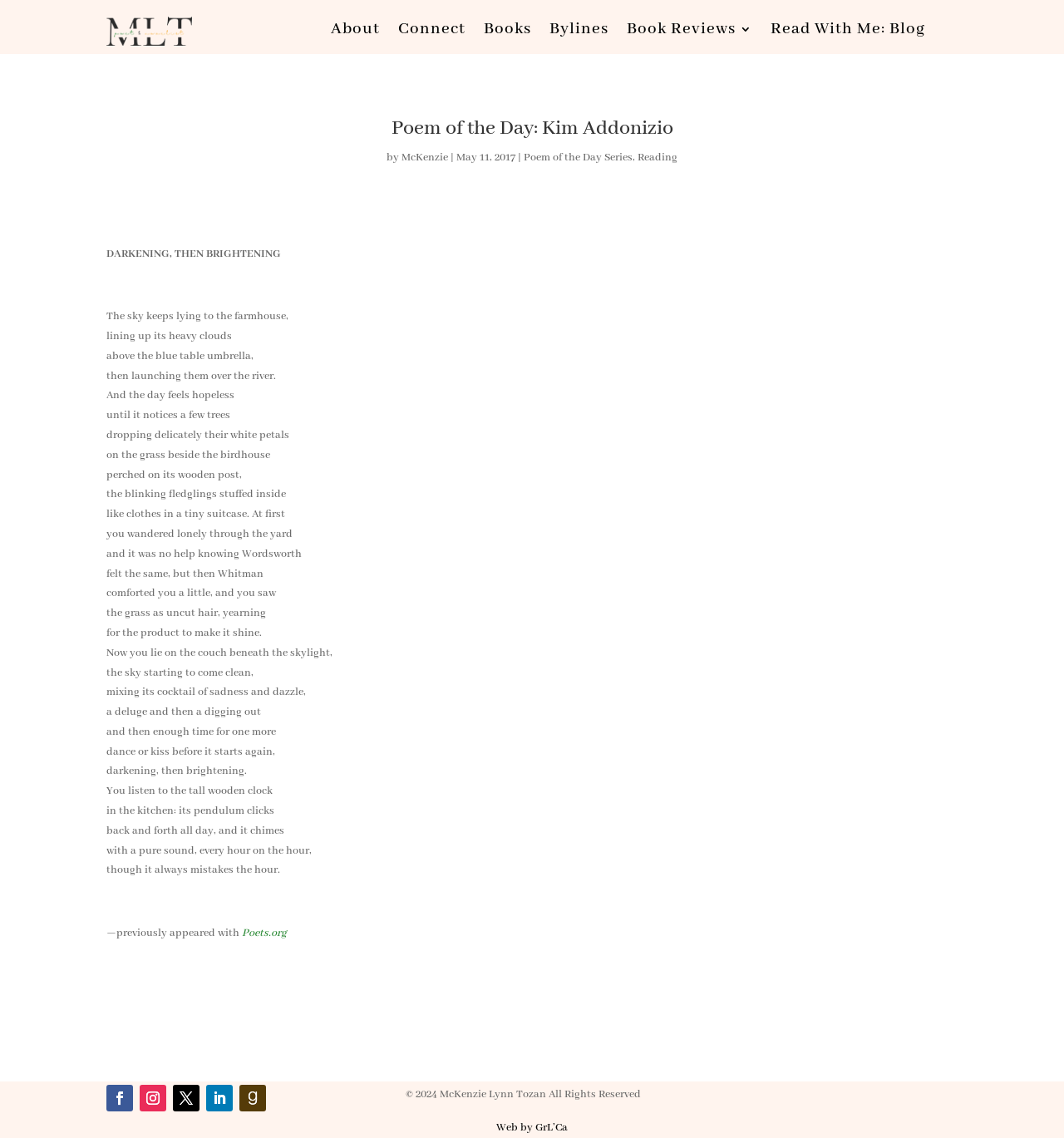Explain the webpage's layout and main content in detail.

This webpage is a poetry website featuring a poem of the day by Kim Addonizio. At the top, there is a navigation menu with links to "About", "Connect", "Books", "Bylines", "Book Reviews 3", and "Read With Me: Blog". Below the navigation menu, there is a heading that reads "Poem of the Day: Kim Addonizio" followed by the poet's name, "McKenzie Lynn Tozan", and the date "May 11, 2017". 

The poem, "DARKENING, THEN BRIGHTENING", is displayed below the heading, spanning multiple lines. The poem's text is arranged in a single column, taking up most of the webpage's content area. The poem explores themes of nature, hope, and the passage of time.

At the bottom of the webpage, there is a footer section with a copyright notice, "© 2024 McKenzie Lynn Tozan All Rights Reserved", and a link to the website's creator, "Web by GrL’Ca". There are also social media links and a "Poem of the Day Series" link. An image is placed at the top left corner of the webpage, and there is a small icon at the bottom left corner.